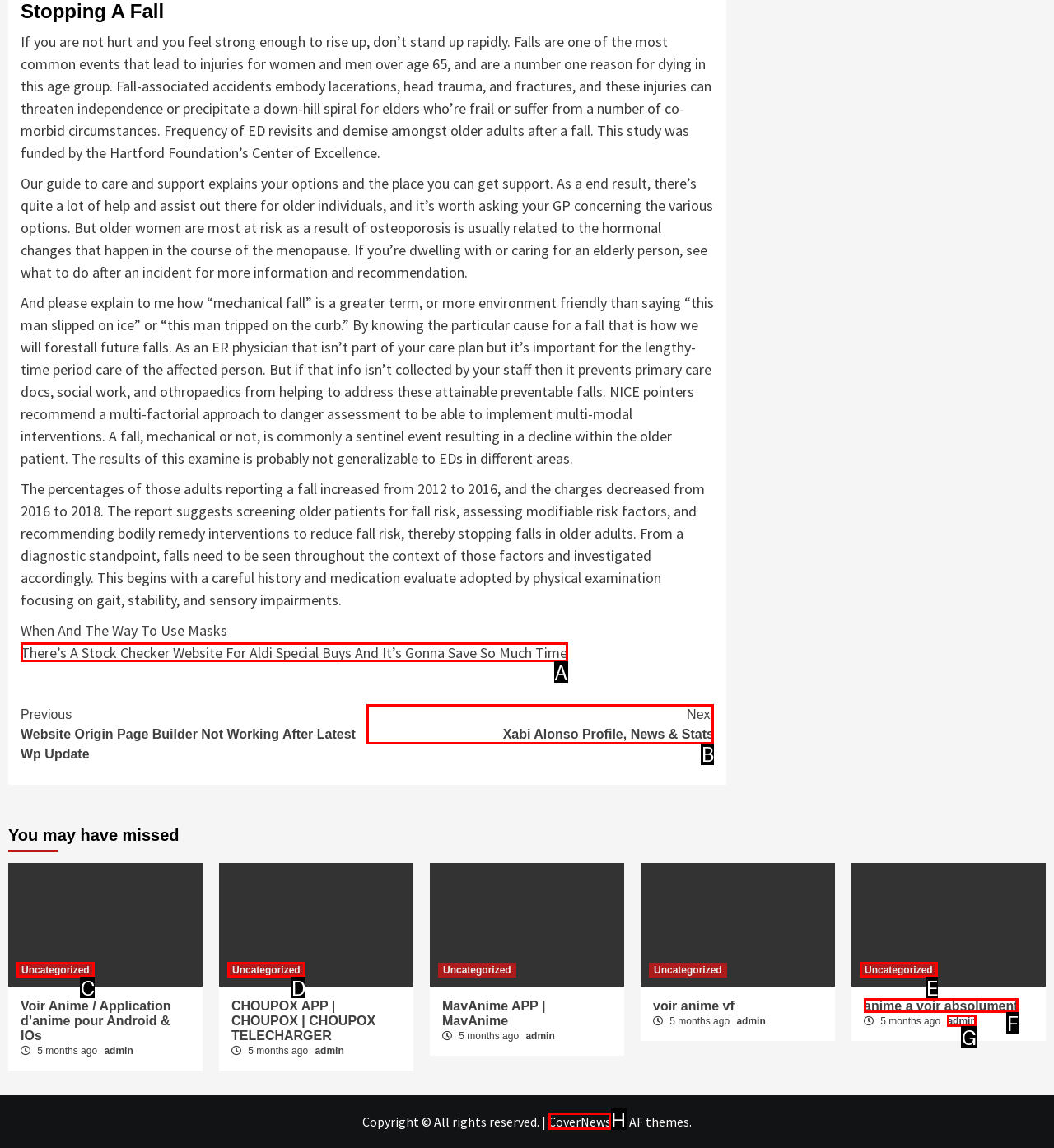Point out the specific HTML element to click to complete this task: View the next page Reply with the letter of the chosen option.

B